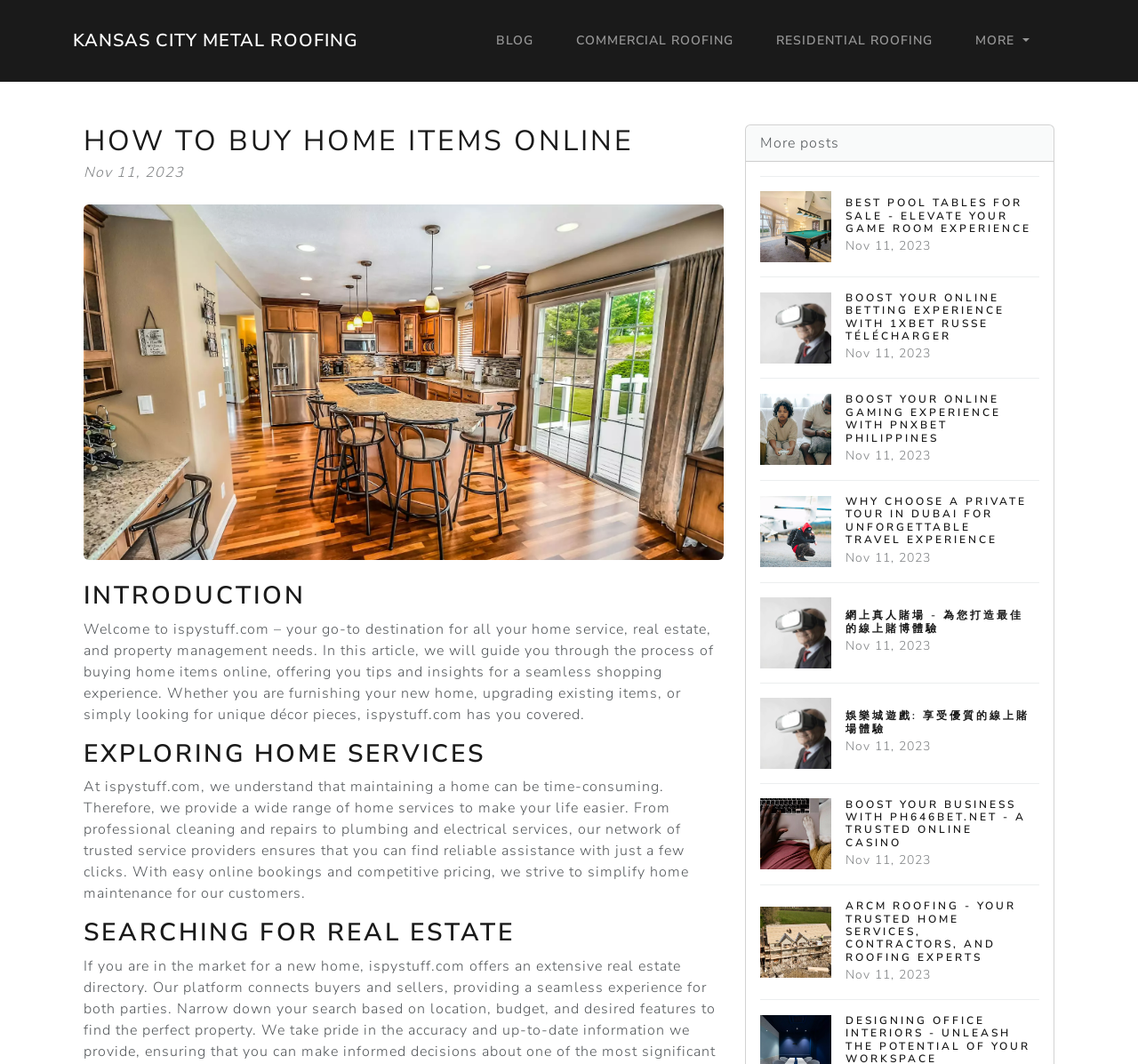What is the website about?
Answer with a single word or short phrase according to what you see in the image.

Home services and real estate